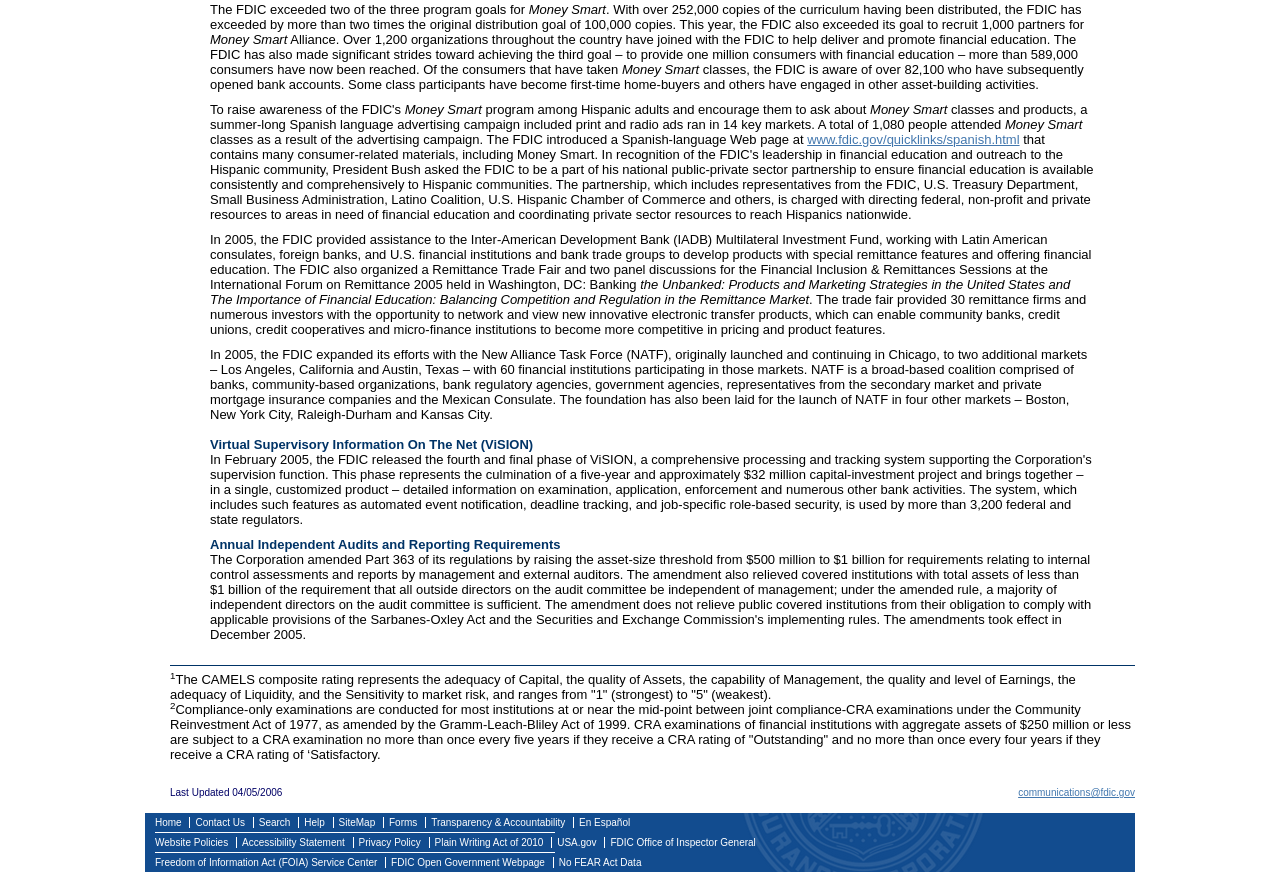By analyzing the image, answer the following question with a detailed response: What is the email address for communication?

The webpage provides a LayoutTableCell with the email address 'communications@fdic.gov', which is a link, indicating that it is the email address for communication.